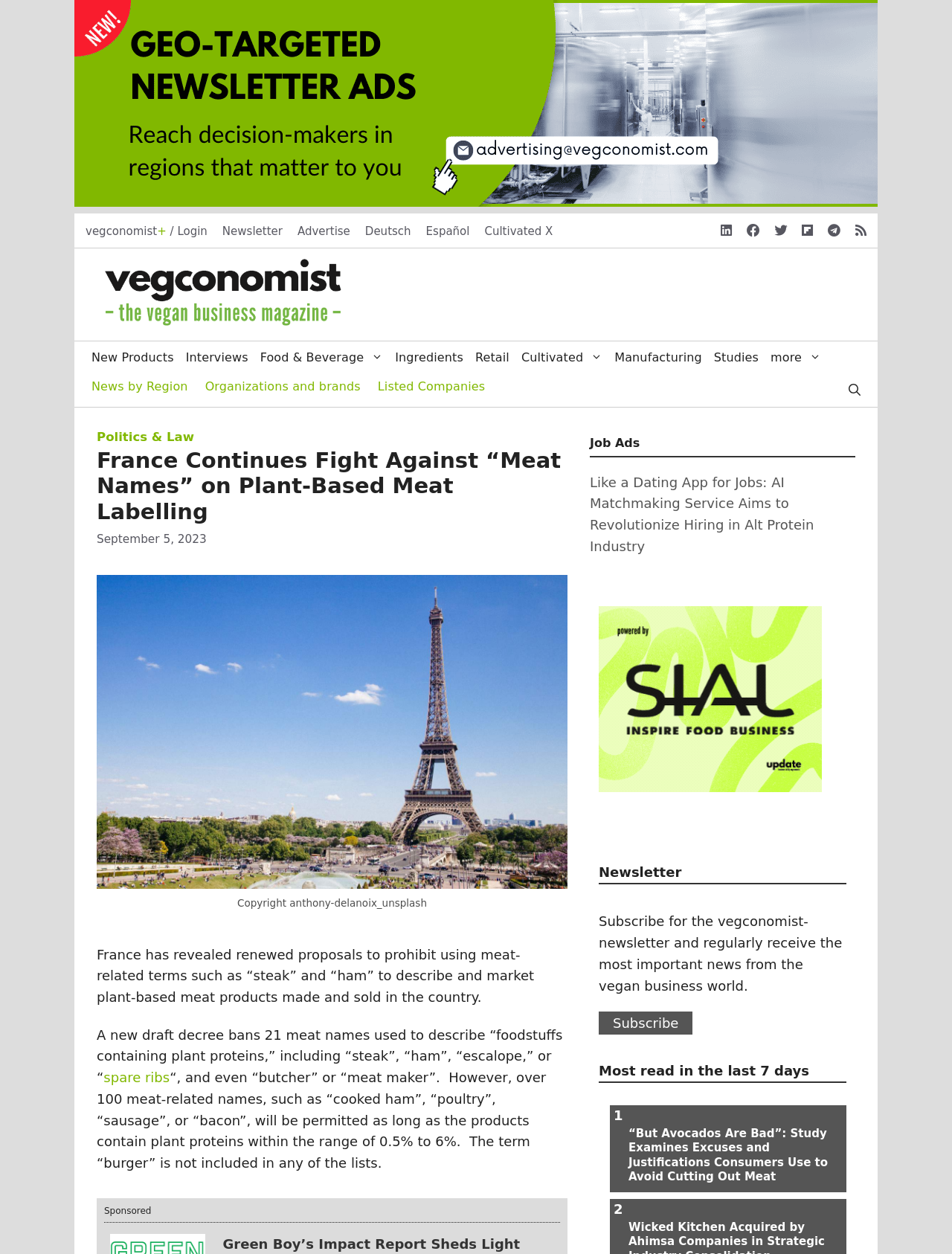Please locate the bounding box coordinates of the element that needs to be clicked to achieve the following instruction: "Subscribe to the vegconomist newsletter". The coordinates should be four float numbers between 0 and 1, i.e., [left, top, right, bottom].

[0.629, 0.807, 0.728, 0.825]